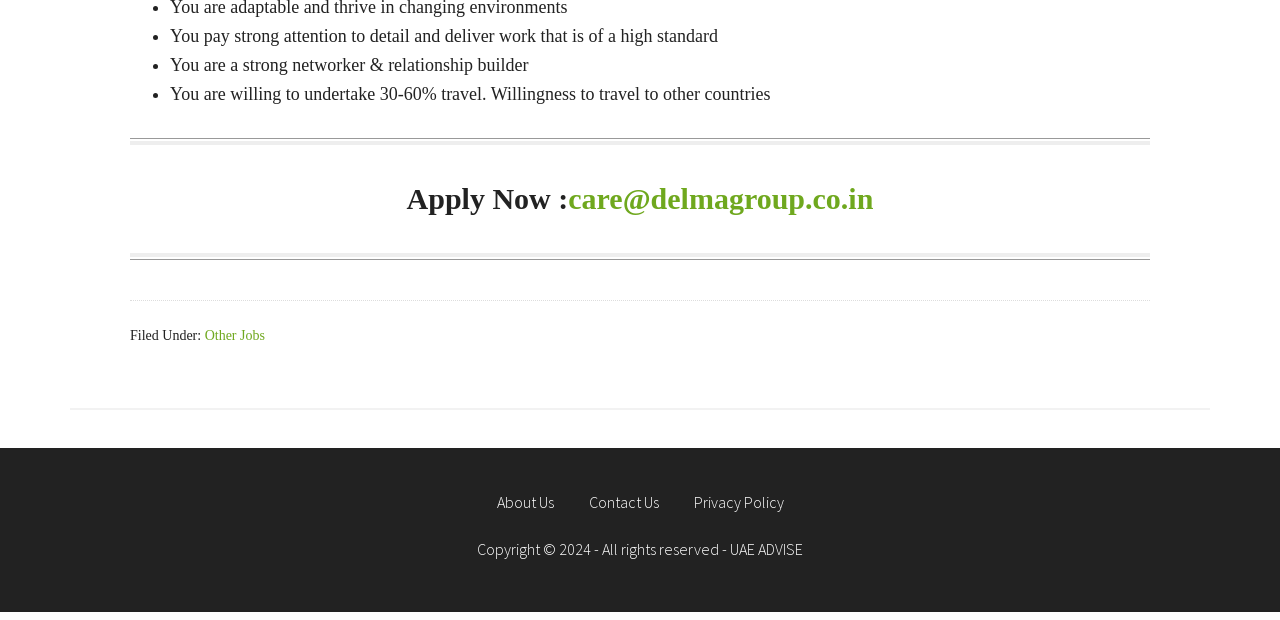What is the category of this job posting?
Based on the screenshot, answer the question with a single word or phrase.

Other Jobs